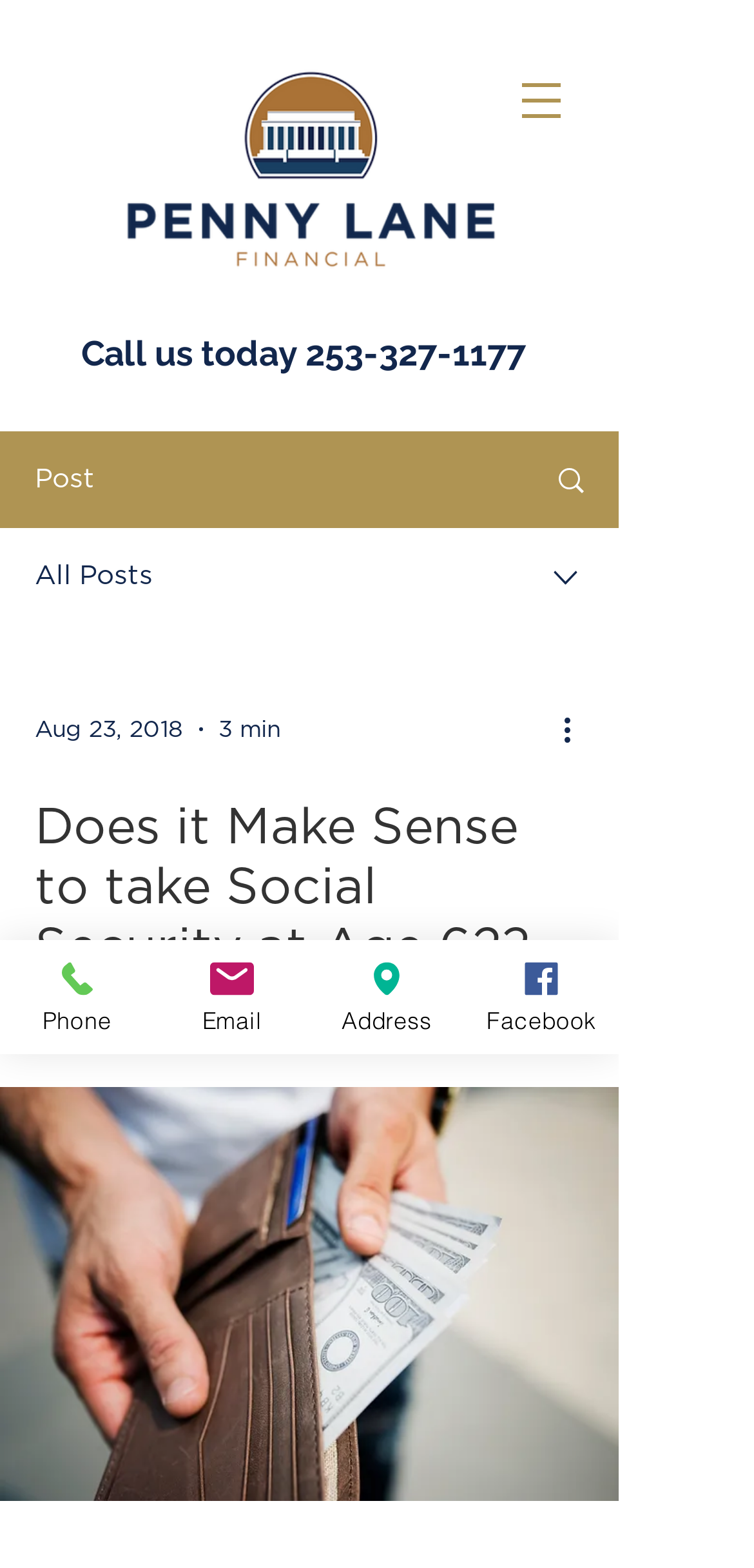Locate the bounding box coordinates of the area that needs to be clicked to fulfill the following instruction: "Click the More actions button". The coordinates should be in the format of four float numbers between 0 and 1, namely [left, top, right, bottom].

[0.738, 0.45, 0.8, 0.48]